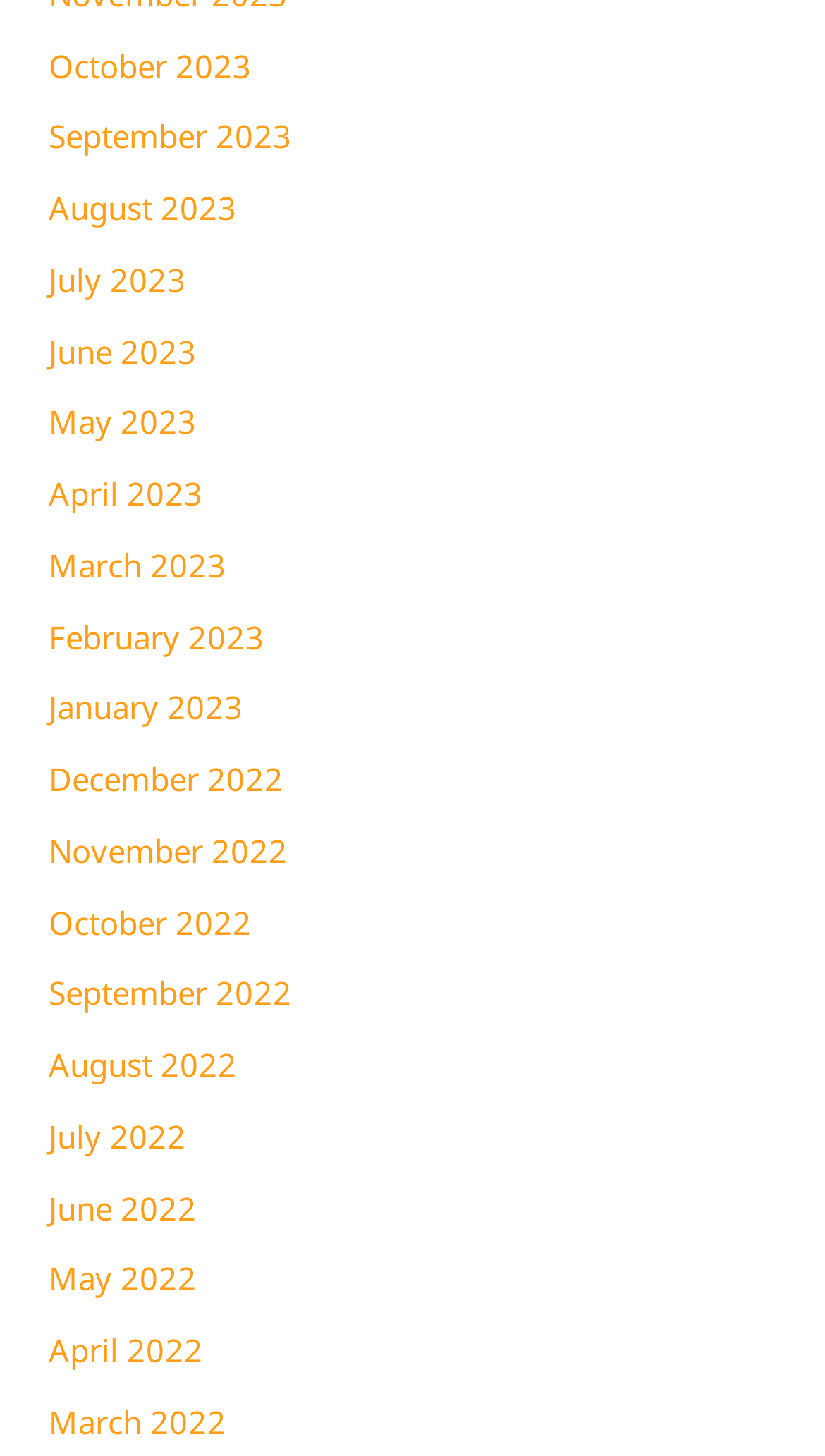What is the latest month listed?
Answer the question with a single word or phrase, referring to the image.

October 2023